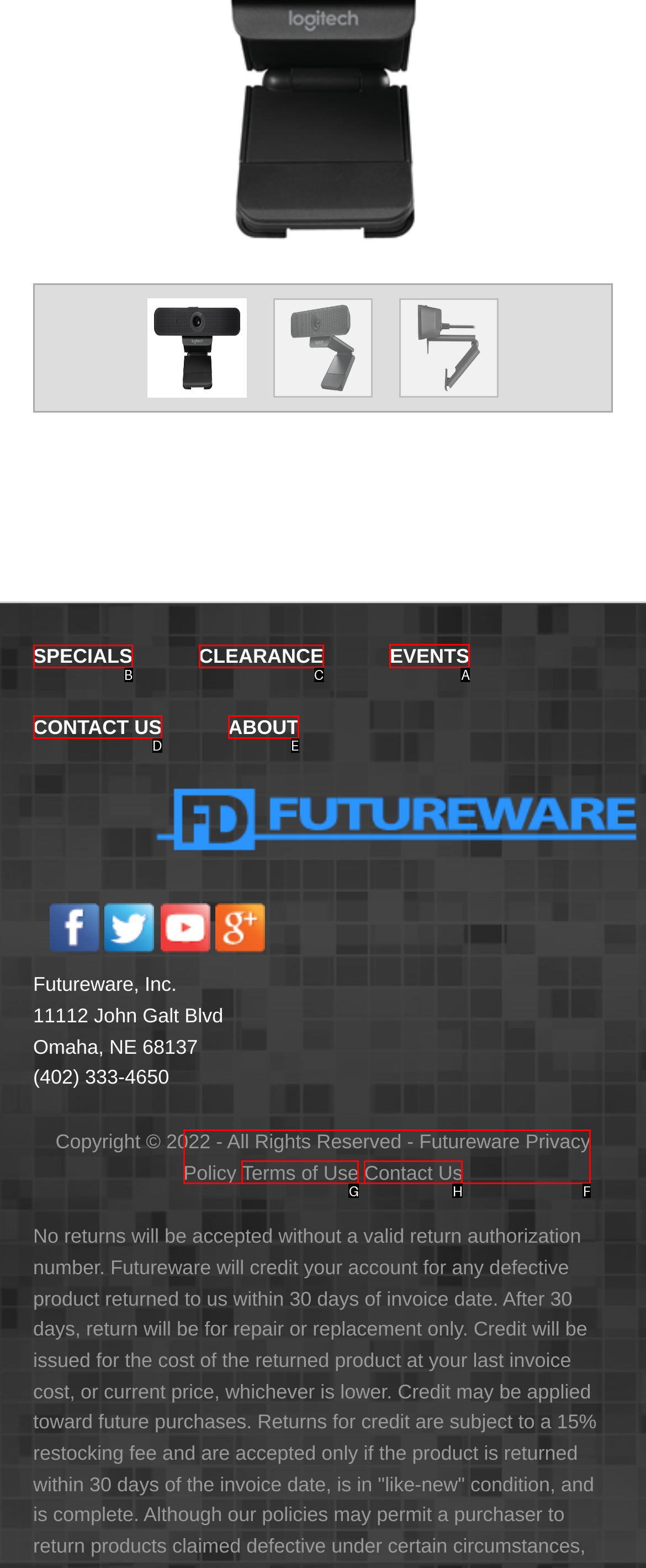Select the correct HTML element to complete the following task: get quotes from porch builders Harleston
Provide the letter of the choice directly from the given options.

None